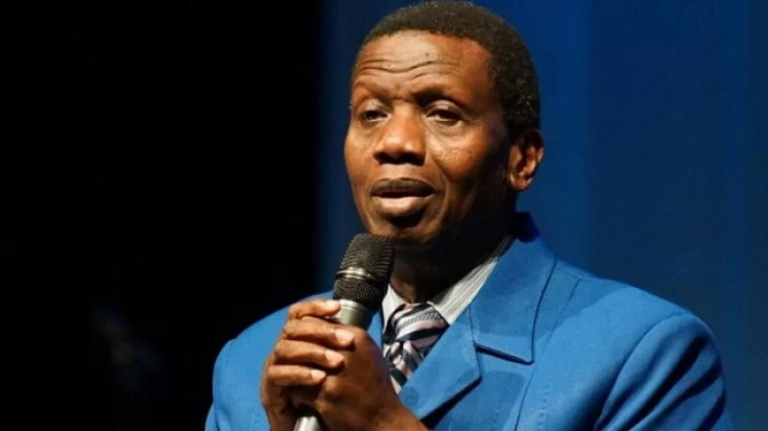Generate a comprehensive description of the image.

The image features a man passionately speaking into a microphone, dressed in a blue suit with a neatly pressed shirt and a striped tie. His expression conveys a sense of sincerity and commitment, reflecting his role as a speaker or leader. This visual is associated with a devotional context, specifically from the "Open Heaven" series dated August 5, 2022. The image emphasizes a moment of sharing wisdom or guiding thoughts, aligning well with themes of study, spiritual reflection, and personal growth, which are often highlighted in such devotionals. The overall ambiance suggests a gathering or event focused on enlightenment and community engagement.